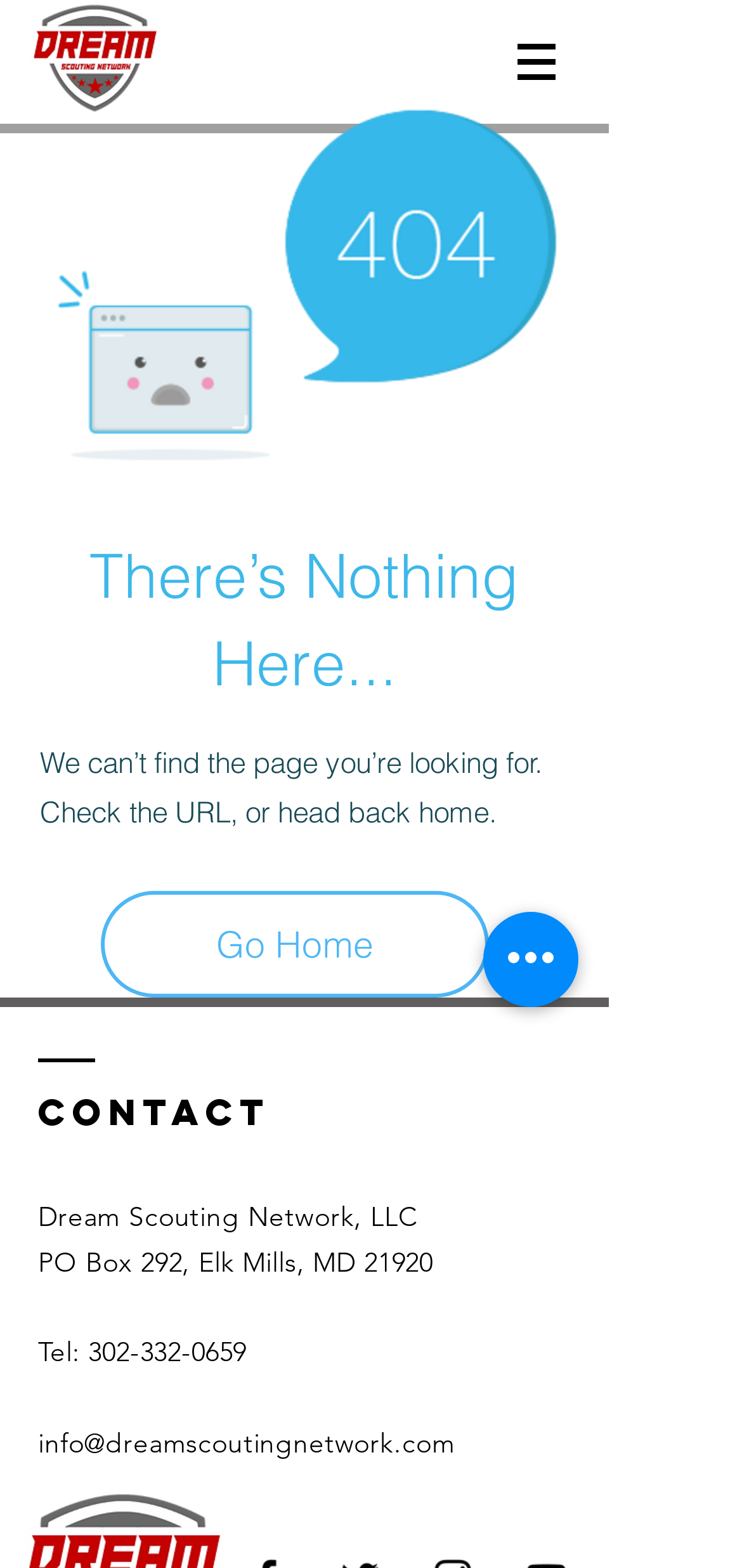What is the URL of the webpage that the 'Go Home' link points to?
Look at the image and answer with only one word or phrase.

Not provided